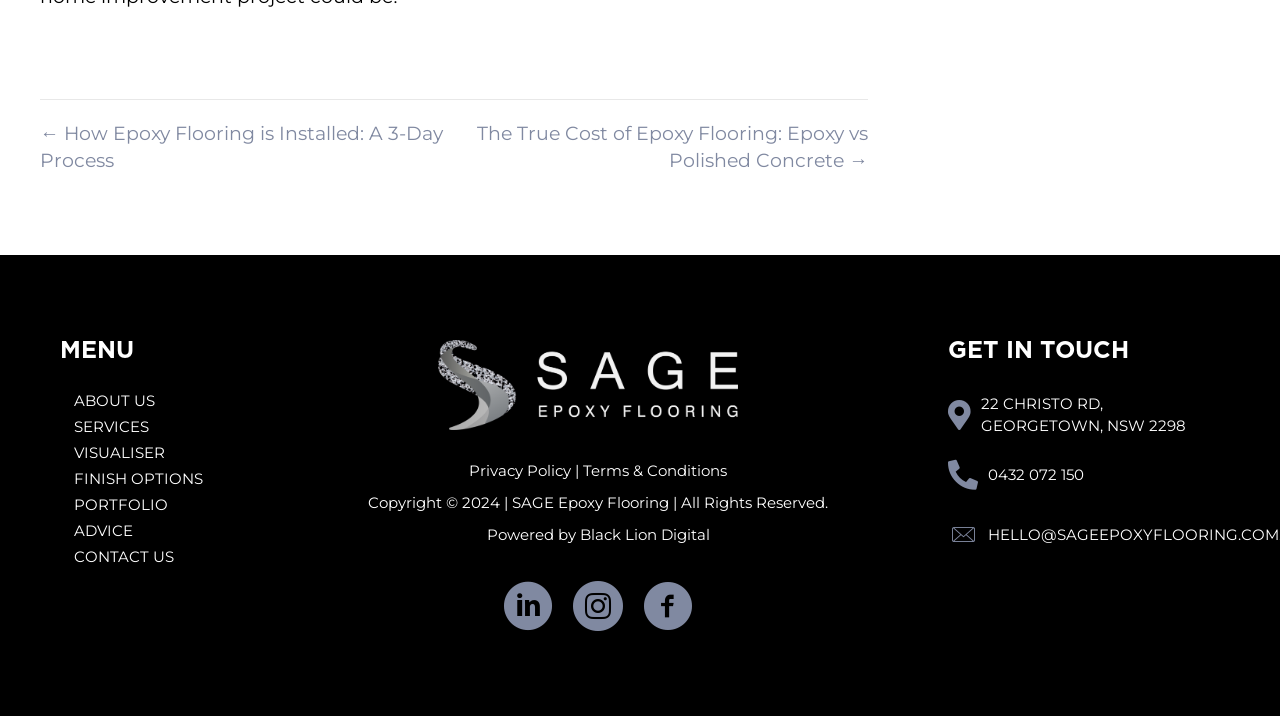Please specify the bounding box coordinates of the area that should be clicked to accomplish the following instruction: "visit the about us page". The coordinates should consist of four float numbers between 0 and 1, i.e., [left, top, right, bottom].

[0.047, 0.542, 0.194, 0.577]